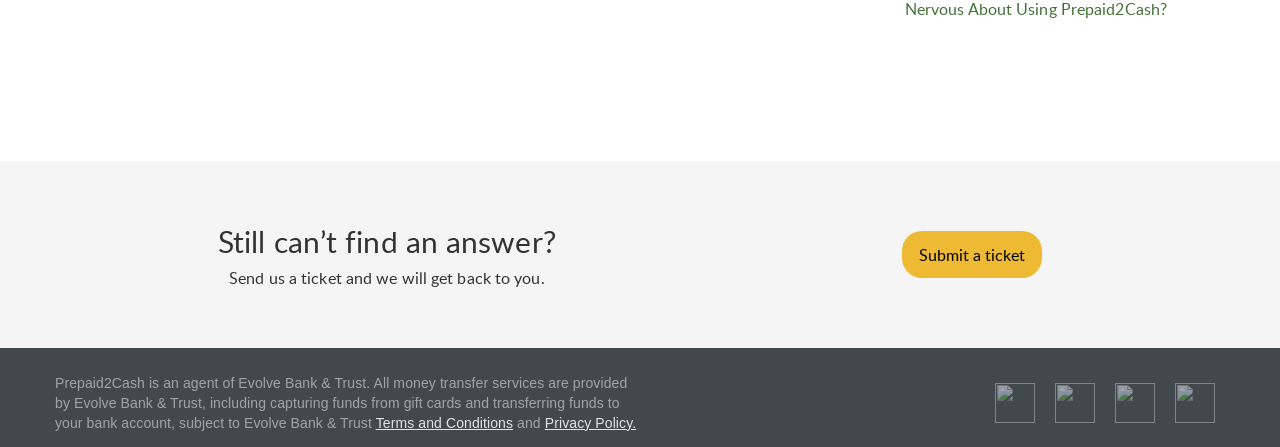Give the bounding box coordinates for this UI element: "Privacy Policy.". The coordinates should be four float numbers between 0 and 1, arranged as [left, top, right, bottom].

[0.426, 0.727, 0.497, 0.762]